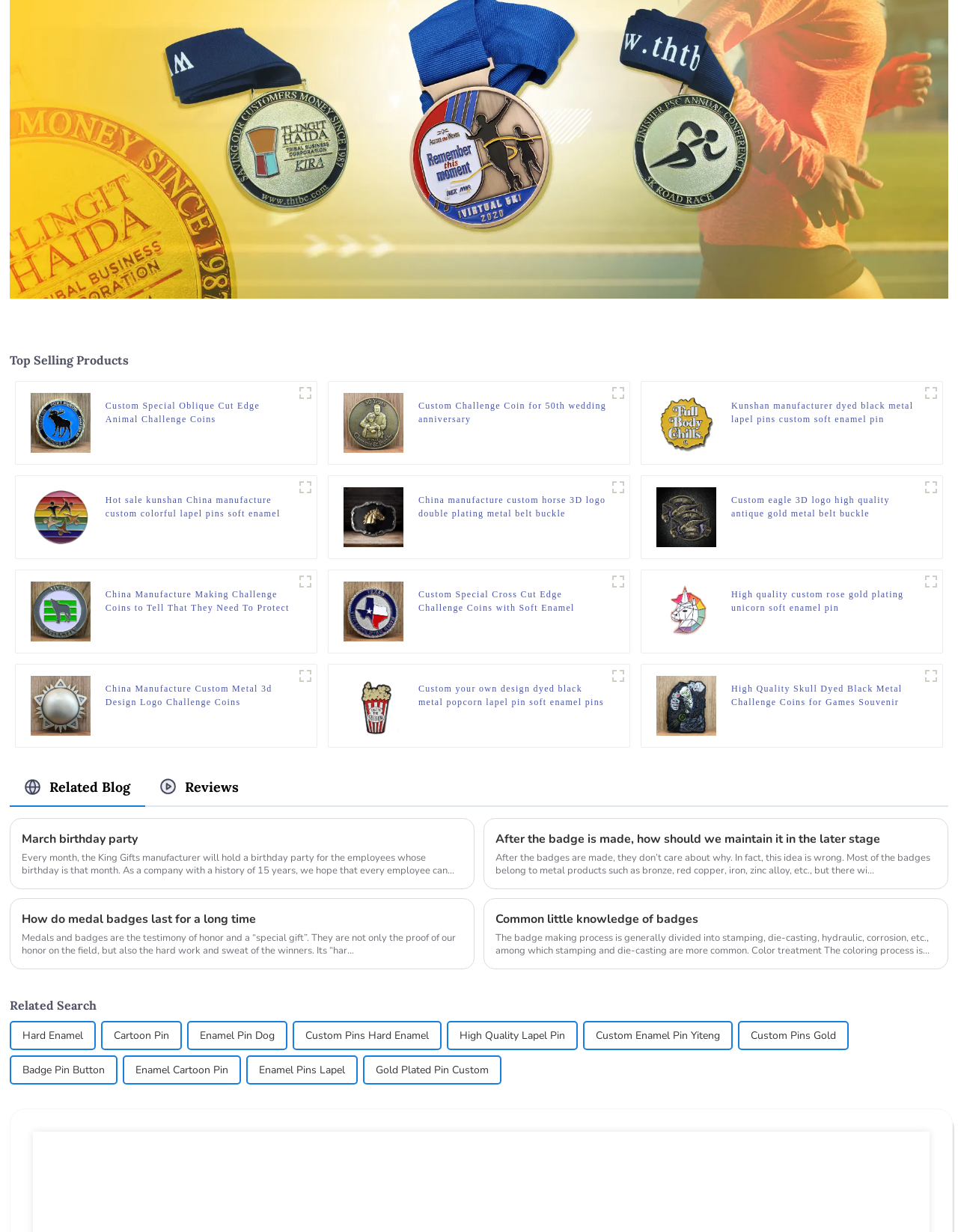Provide a single word or phrase answer to the question: 
How many products are displayed on the webpage?

20